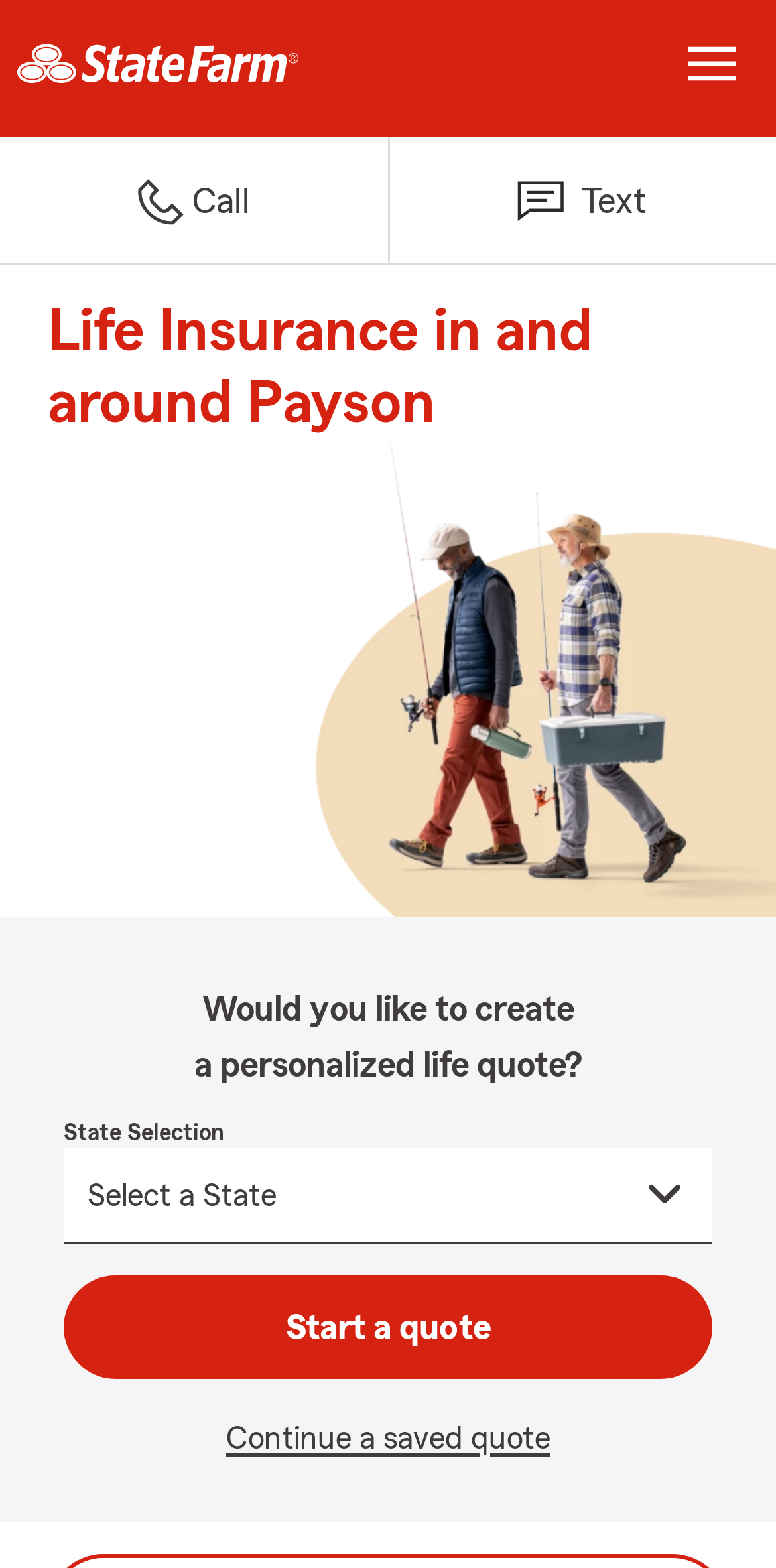How can users contact the agent?
Craft a detailed and extensive response to the question.

Users can contact the State Farm agent, Matt Crespin, by either calling or texting. This is evident from the presence of 'Call' and 'Text' links at the top of the webpage, which provide users with a way to get in touch with the agent.